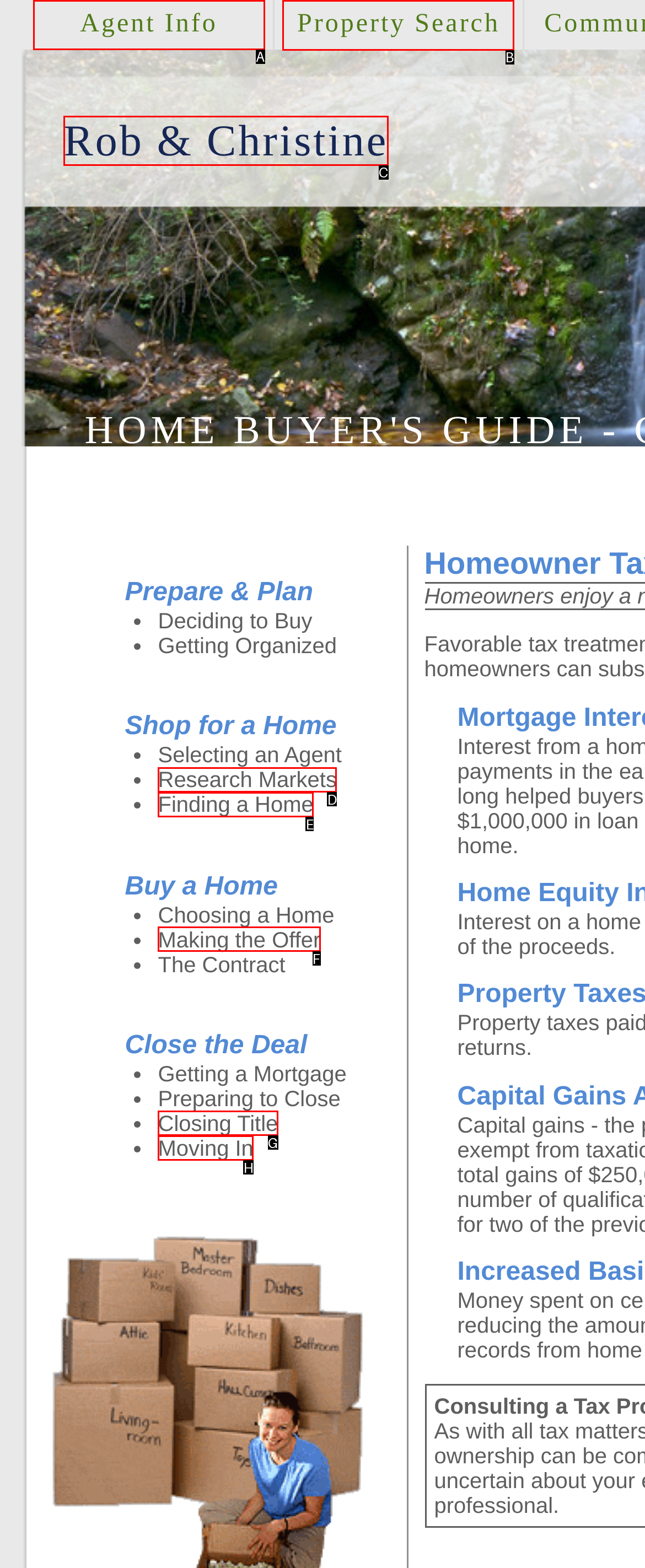From the given options, choose the one to complete the task: View 'Property Search'
Indicate the letter of the correct option.

B